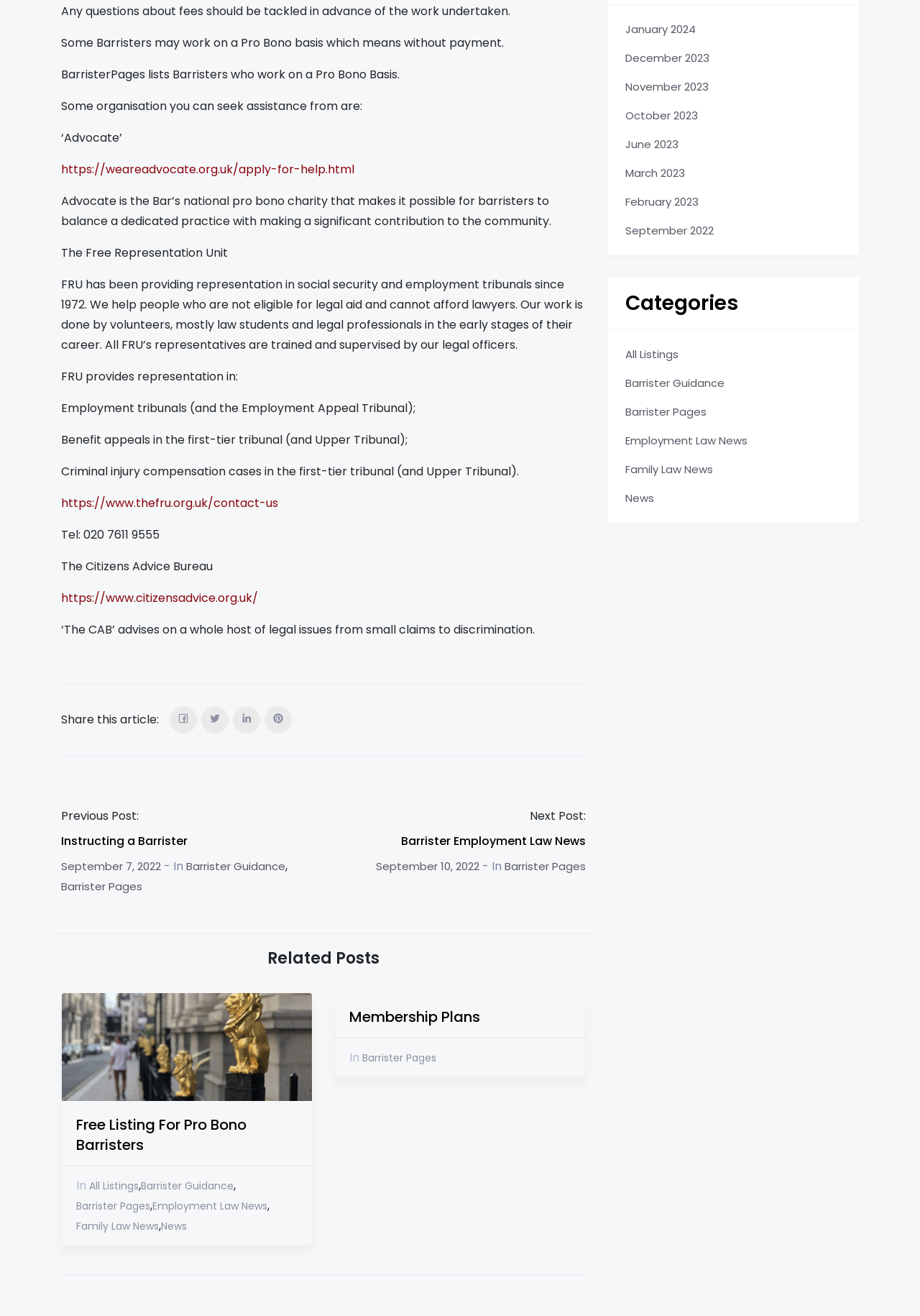What is the name of the organization that advises on legal issues?
Using the details from the image, give an elaborate explanation to answer the question.

The text mentions that the Citizens Advice Bureau advises on a whole host of legal issues from small claims to discrimination.